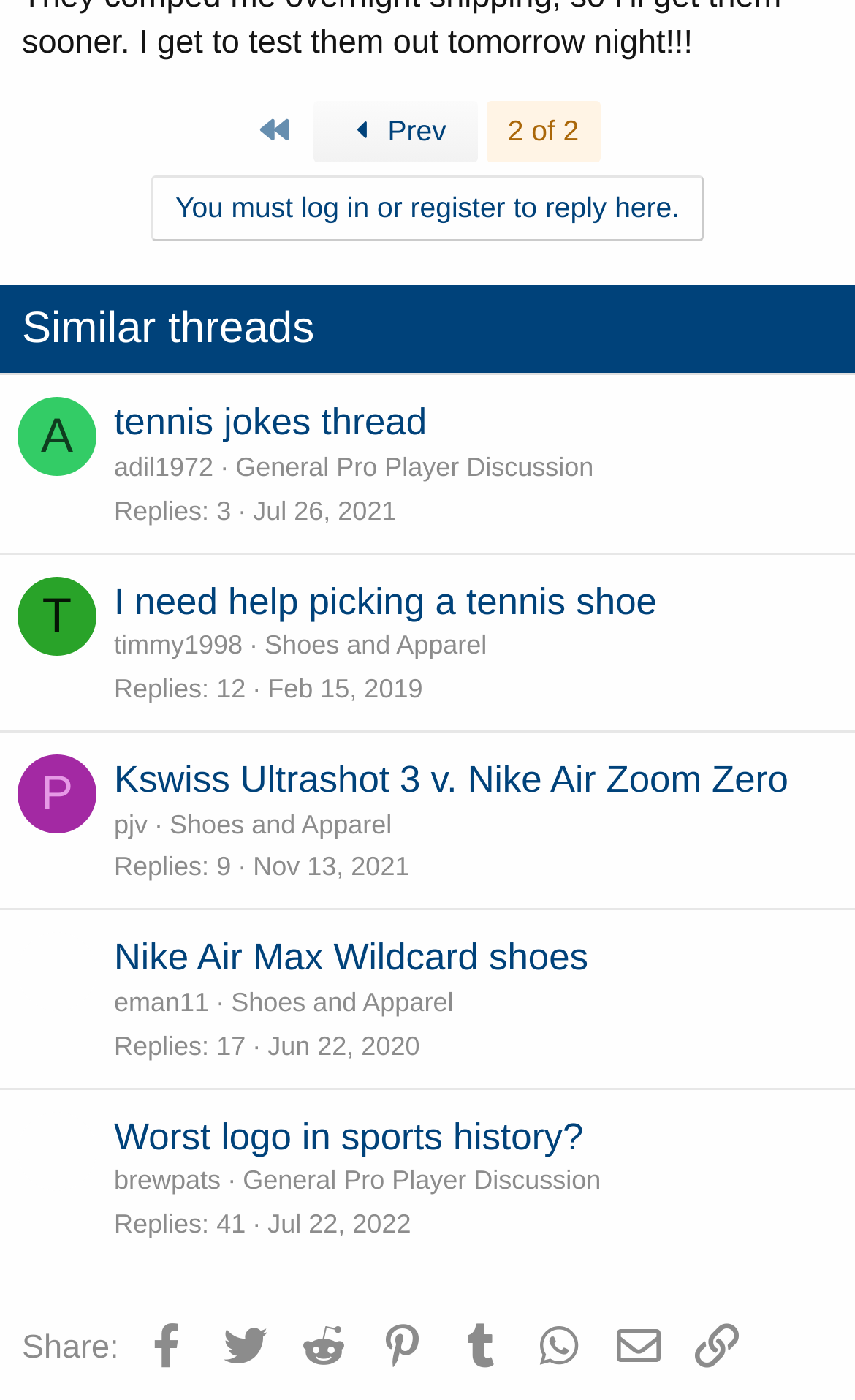Please predict the bounding box coordinates of the element's region where a click is necessary to complete the following instruction: "Share on Facebook". The coordinates should be represented by four float numbers between 0 and 1, i.e., [left, top, right, bottom].

[0.225, 0.945, 0.394, 0.971]